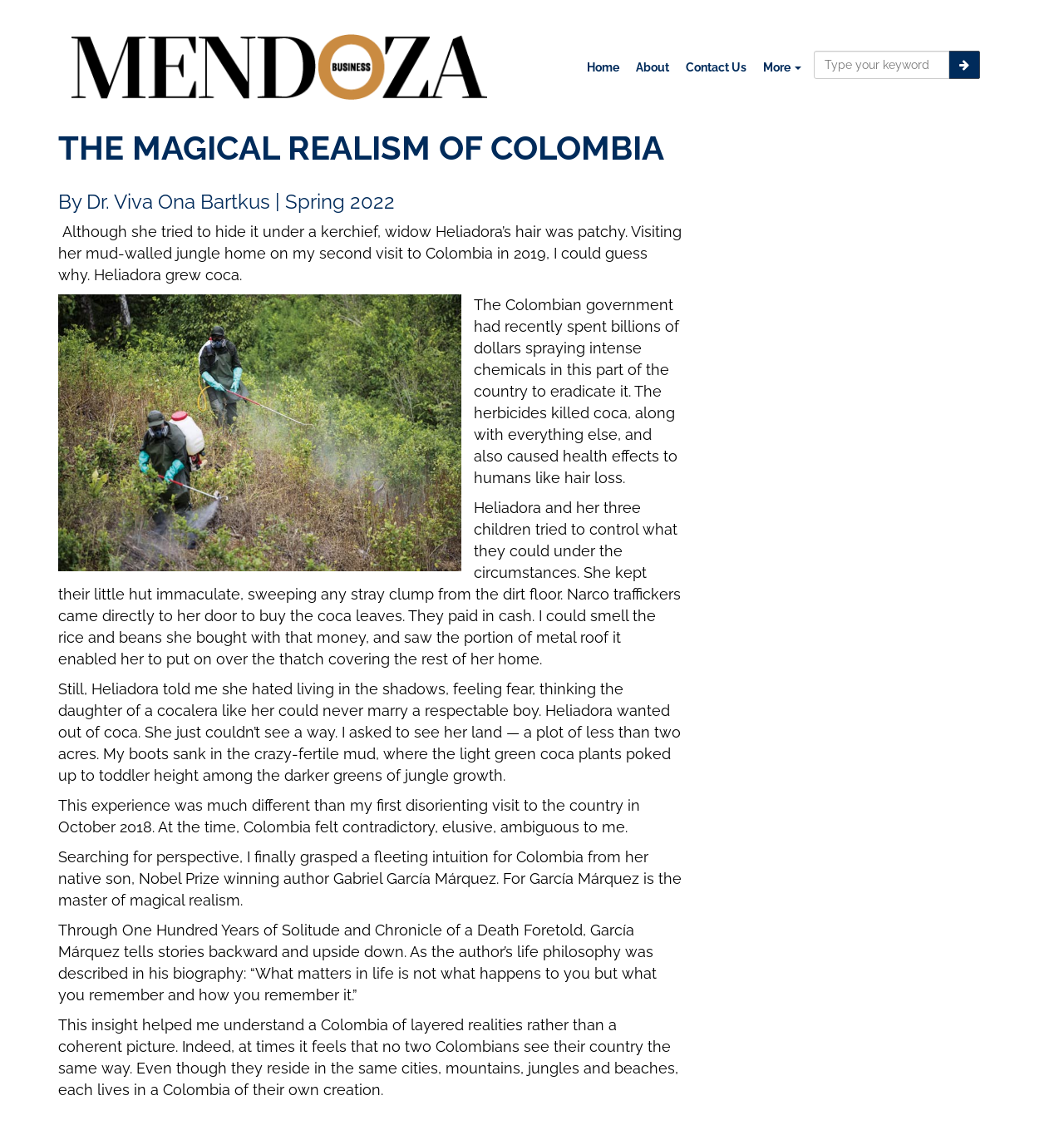Provide the bounding box coordinates of the HTML element described by the text: "placeholder="Type your keyword"".

[0.765, 0.044, 0.892, 0.069]